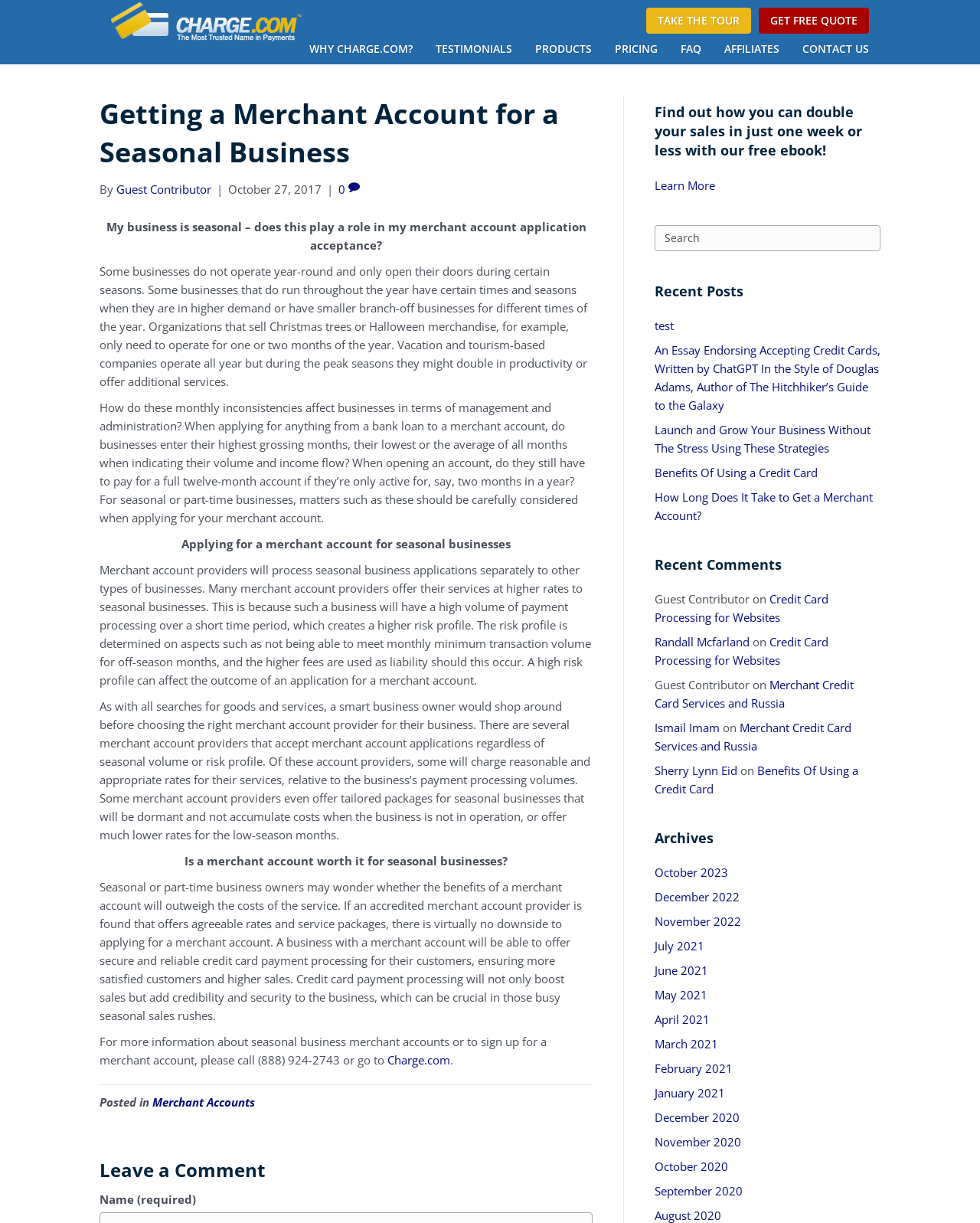Predict the bounding box of the UI element based on this description: "input value="Search" name="s" value="Search"".

[0.668, 0.184, 0.898, 0.205]